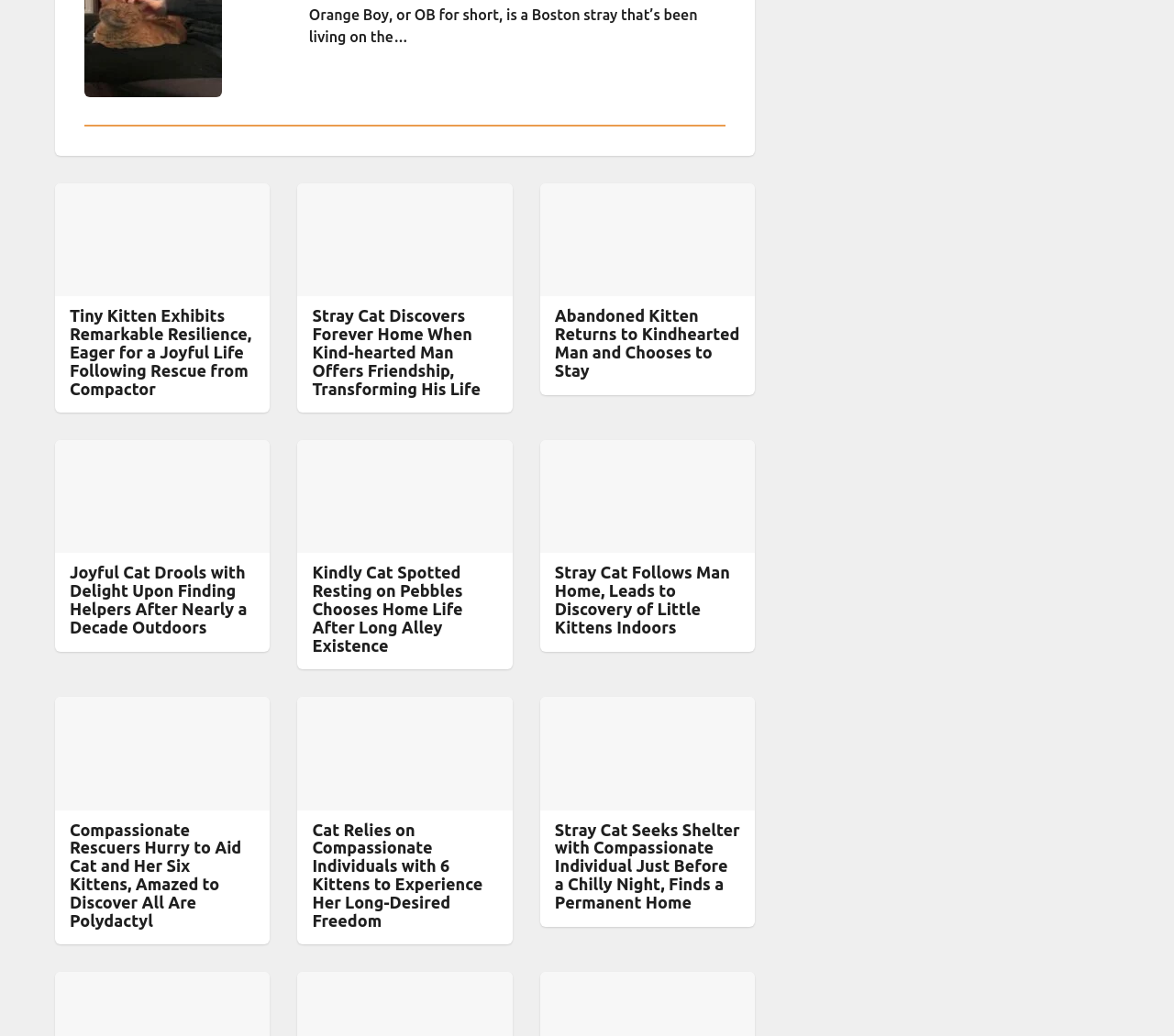Please find the bounding box coordinates of the element that you should click to achieve the following instruction: "Explore the article about a joyful cat drooling with delight". The coordinates should be presented as four float numbers between 0 and 1: [left, top, right, bottom].

[0.047, 0.425, 0.23, 0.534]